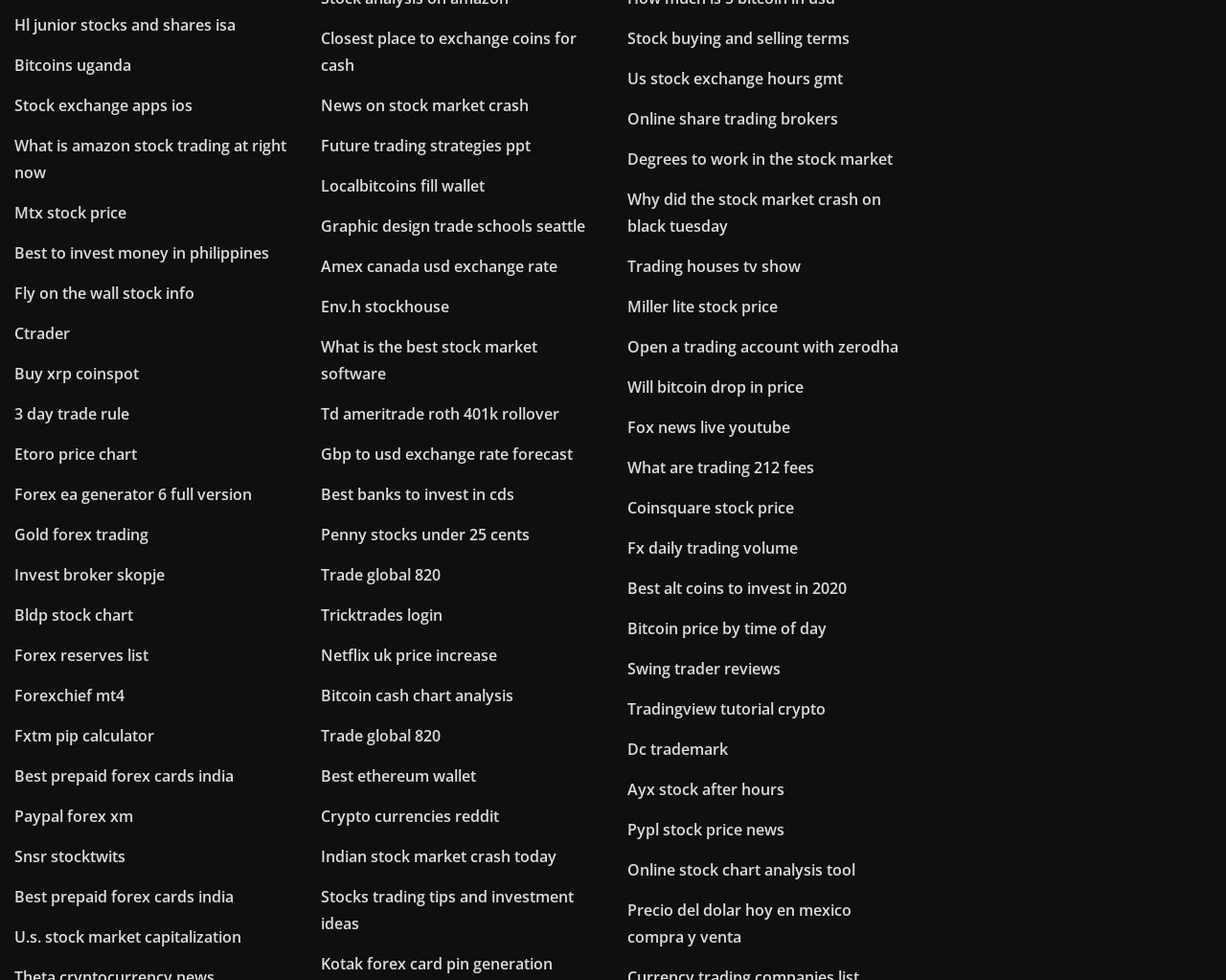Can you look at the image and give a comprehensive answer to the question:
Are there any links related to cryptocurrencies?

I found several links related to cryptocurrencies, such as Bitcoin, Ethereum, and XRP, which suggests that this webpage provides information and resources on cryptocurrency trading and investing.